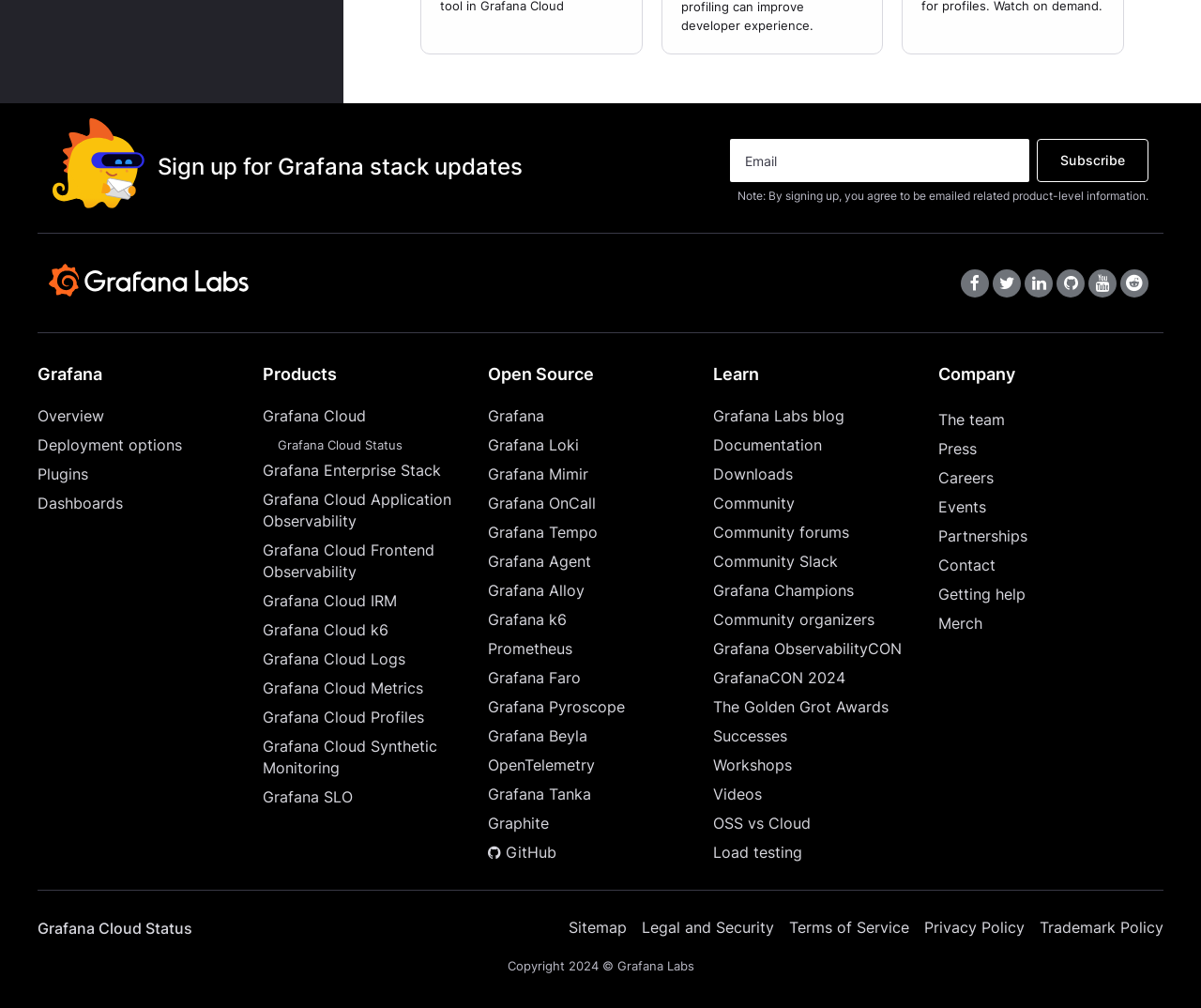Given the webpage screenshot and the description, determine the bounding box coordinates (top-left x, top-left y, bottom-right x, bottom-right y) that define the location of the UI element matching this description: Grafana Cloud Status

[0.231, 0.431, 0.335, 0.453]